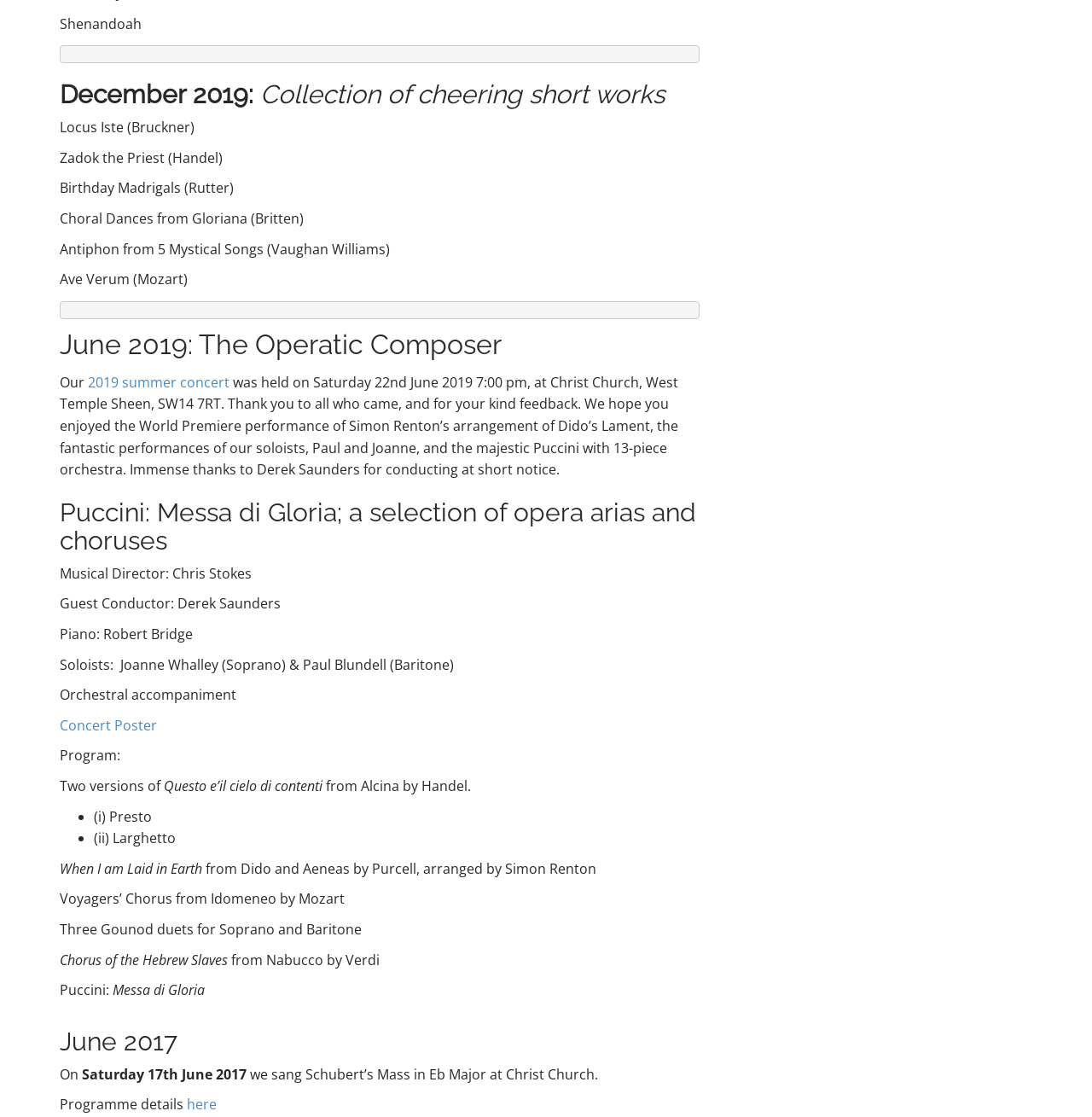Utilize the details in the image to thoroughly answer the following question: Who was the guest conductor for the Puccini concert?

The guest conductor for the Puccini concert is mentioned in the section describing the concert, which lists 'Guest Conductor: Derek Saunders' among the credits.